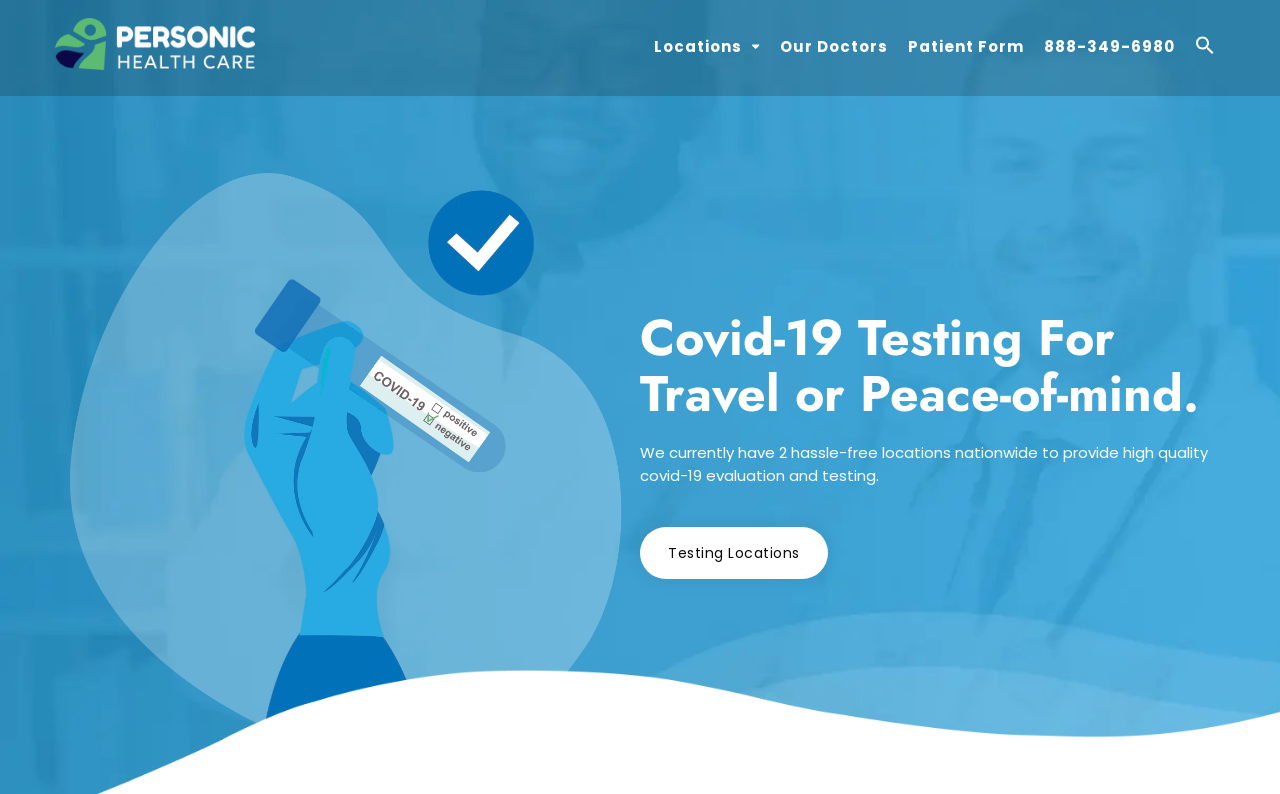What is the purpose of the Covid-19 testing?
Based on the image, answer the question in a detailed manner.

Based on the webpage content, it is clear that the Covid-19 testing is provided for three main purposes: travel, work, or peace of mind. This is evident from the heading 'Covid-19 Testing For Travel or Peace-of-mind' and the description 'We currently have 2 hassle-free locations nationwide to provide high quality covid-19 evaluation and testing'.